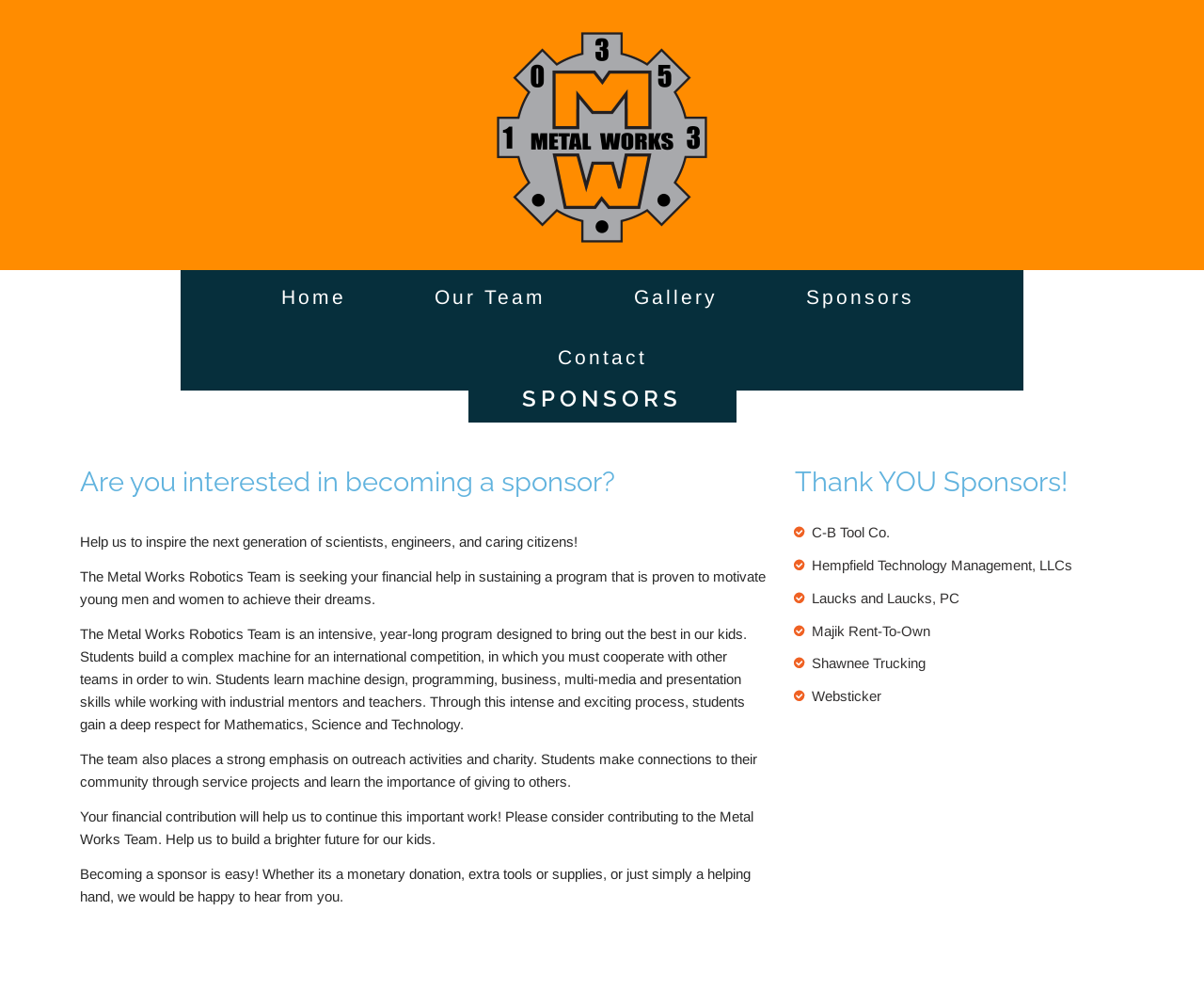Please locate the bounding box coordinates of the element that should be clicked to achieve the given instruction: "Click on the 'WHO WILL ACCOMPANY YOU?' link".

None